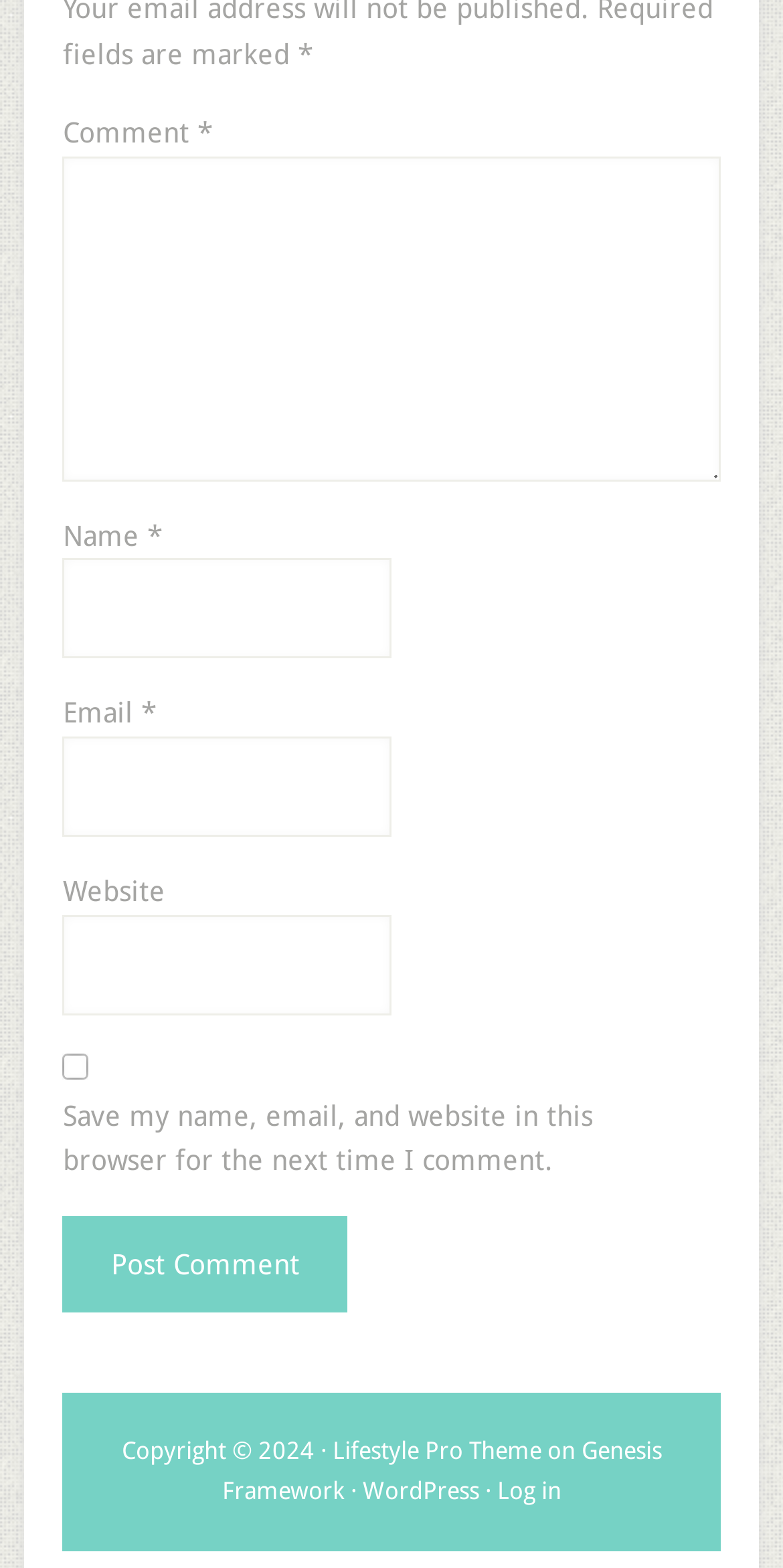What is the theme of the website?
Respond to the question with a well-detailed and thorough answer.

The footer of the webpage contains a link to 'Lifestyle Pro Theme', which suggests that this is the theme of the website.